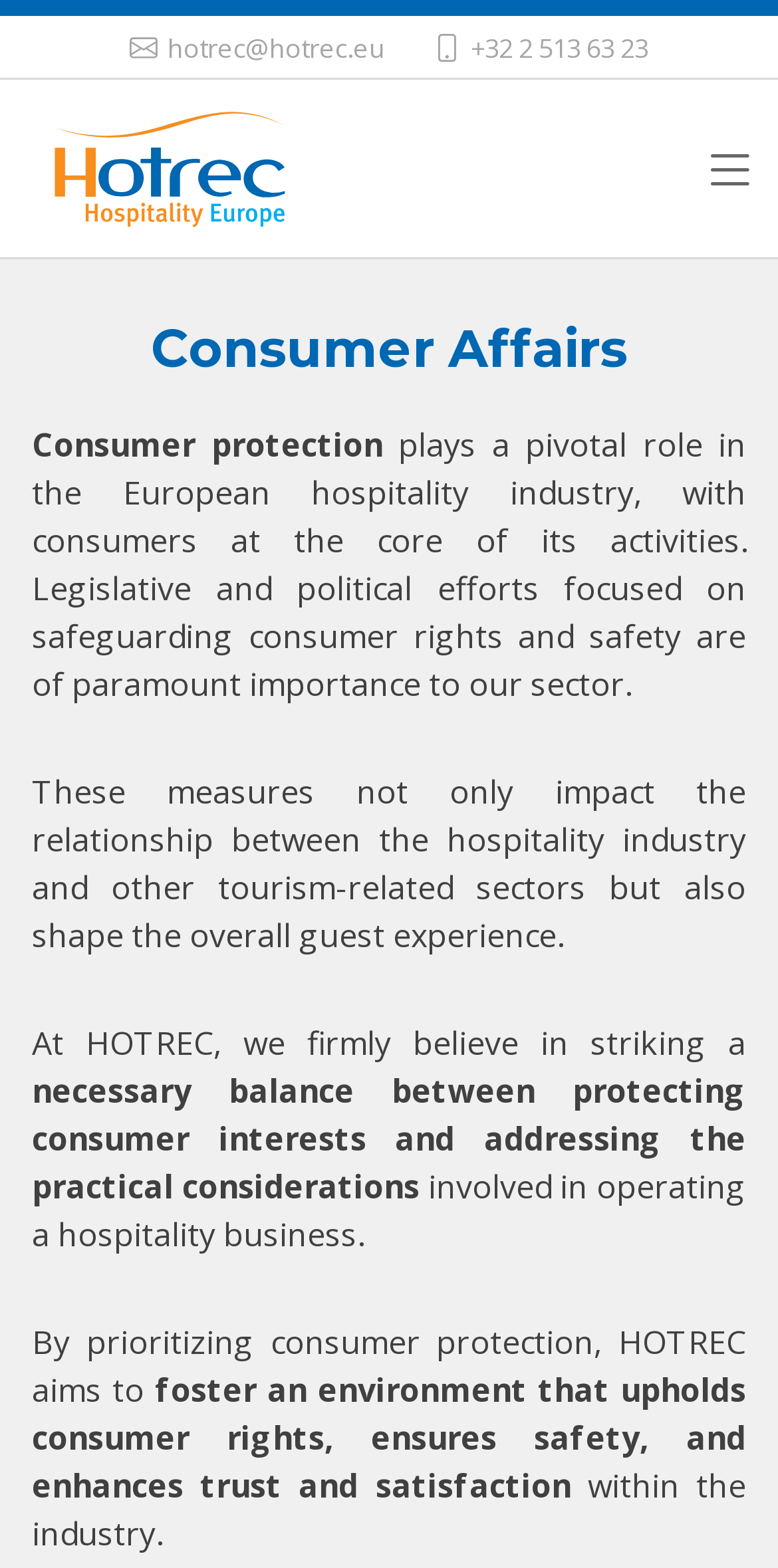Describe the webpage in detail, including text, images, and layout.

The webpage is about Consumer Affairs, specifically in the context of the European hospitality industry. At the top right corner, there is a phone number "+32 2 513 63 23" displayed. Below it, on the top left, there is a link "HOTREC – European Hospitality" accompanied by an image with the same name. 

The main content of the webpage is headed by a title "Consumer Affairs" situated near the top center of the page. Below the title, there is a brief description of consumer protection, stating its importance in the European hospitality industry. This description is divided into five paragraphs, each elaborating on the significance of consumer protection and its impact on the industry. 

The first paragraph explains the role of consumer protection in the industry, while the second paragraph highlights its effects on the relationship between the hospitality industry and other tourism-related sectors. The third paragraph mentions the need for balance between consumer interests and practical considerations. The fourth paragraph describes HOTREC's aim to prioritize consumer protection, and the fifth paragraph outlines the desired outcome of this effort, which is to foster an environment that upholds consumer rights, ensures safety, and enhances trust and satisfaction within the industry.